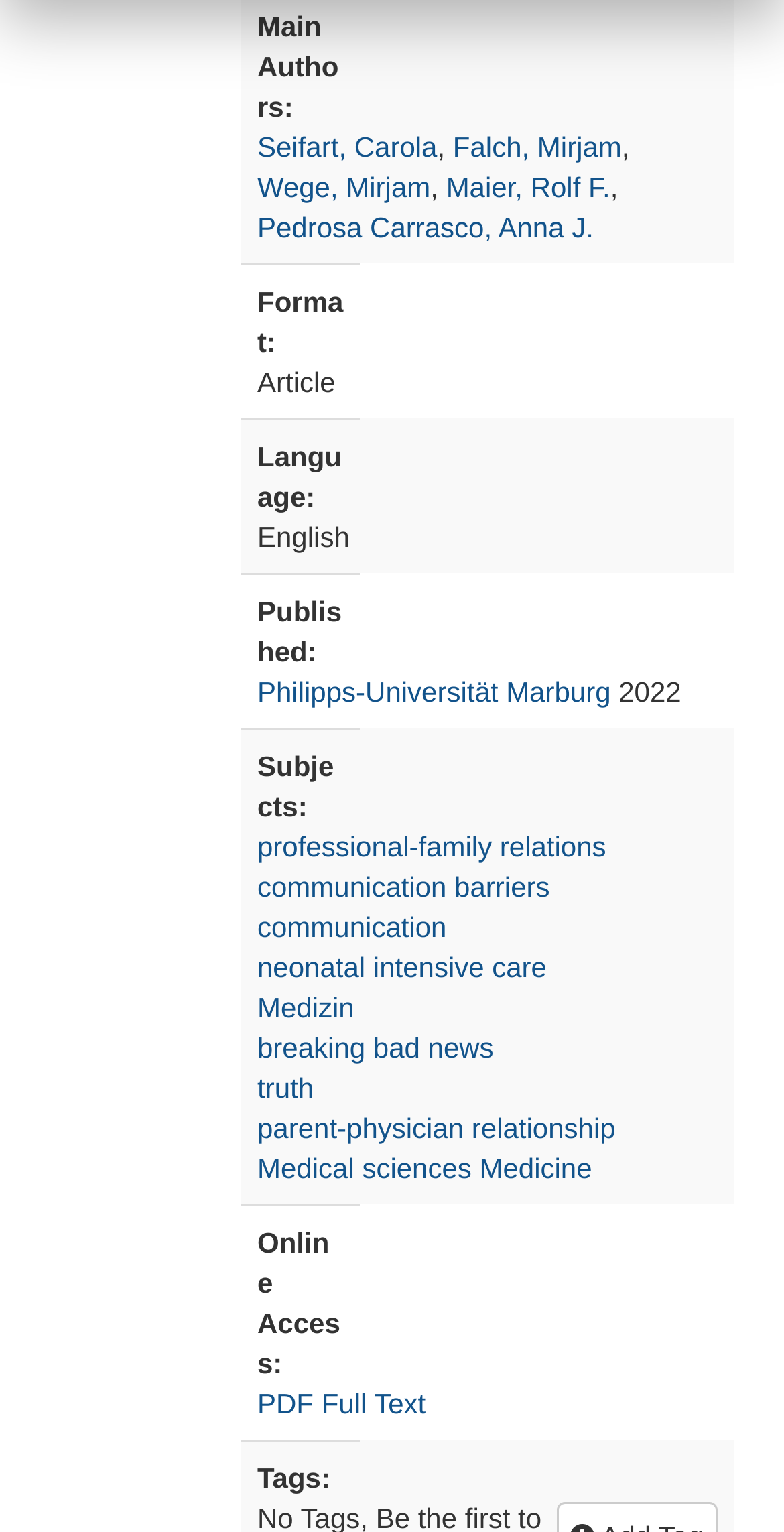Please identify the bounding box coordinates of the element's region that should be clicked to execute the following instruction: "Visit the university website". The bounding box coordinates must be four float numbers between 0 and 1, i.e., [left, top, right, bottom].

[0.328, 0.441, 0.779, 0.462]